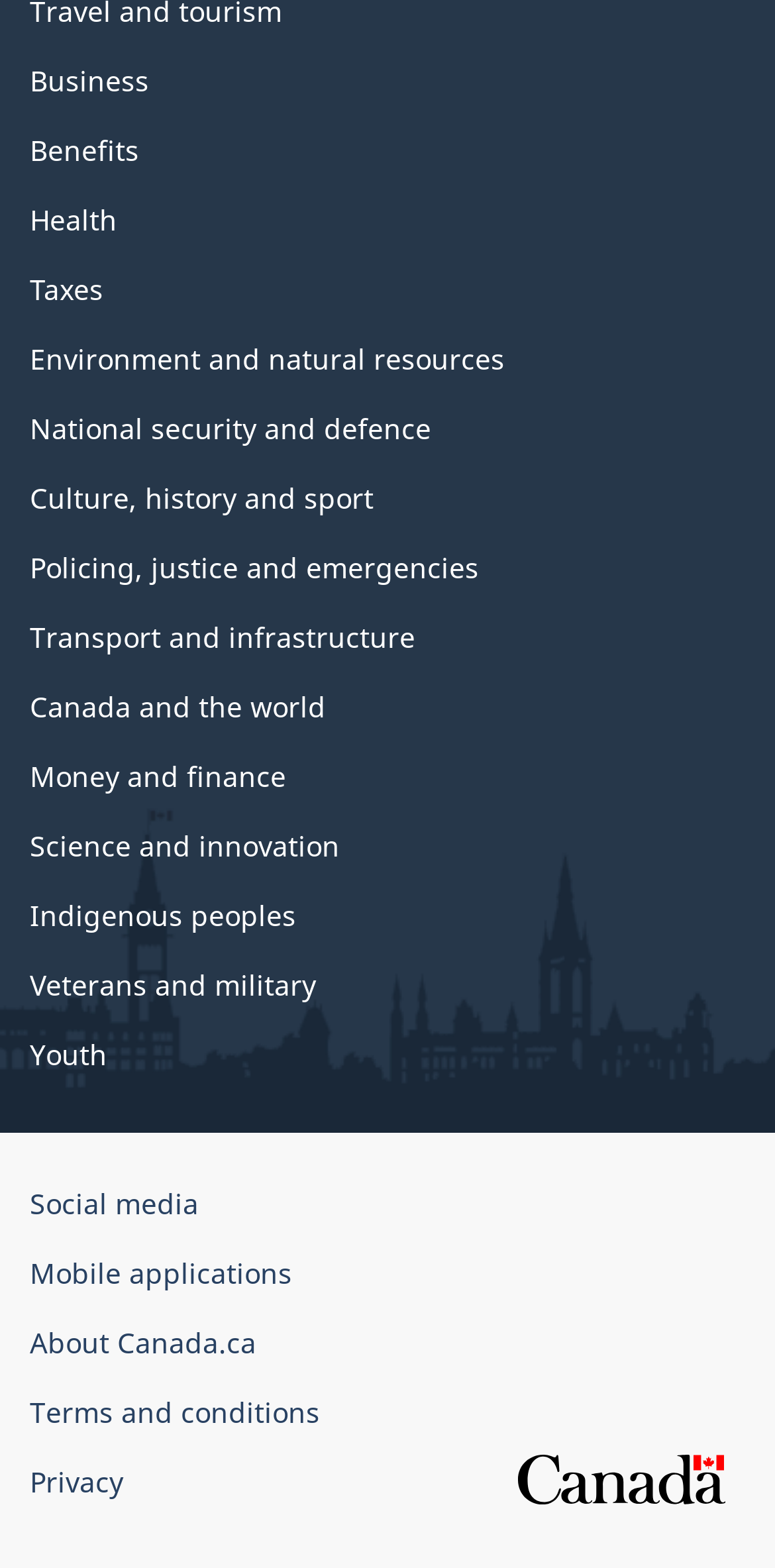Provide the bounding box coordinates of the HTML element described by the text: "Culture, history and sport". The coordinates should be in the format [left, top, right, bottom] with values between 0 and 1.

[0.038, 0.306, 0.482, 0.33]